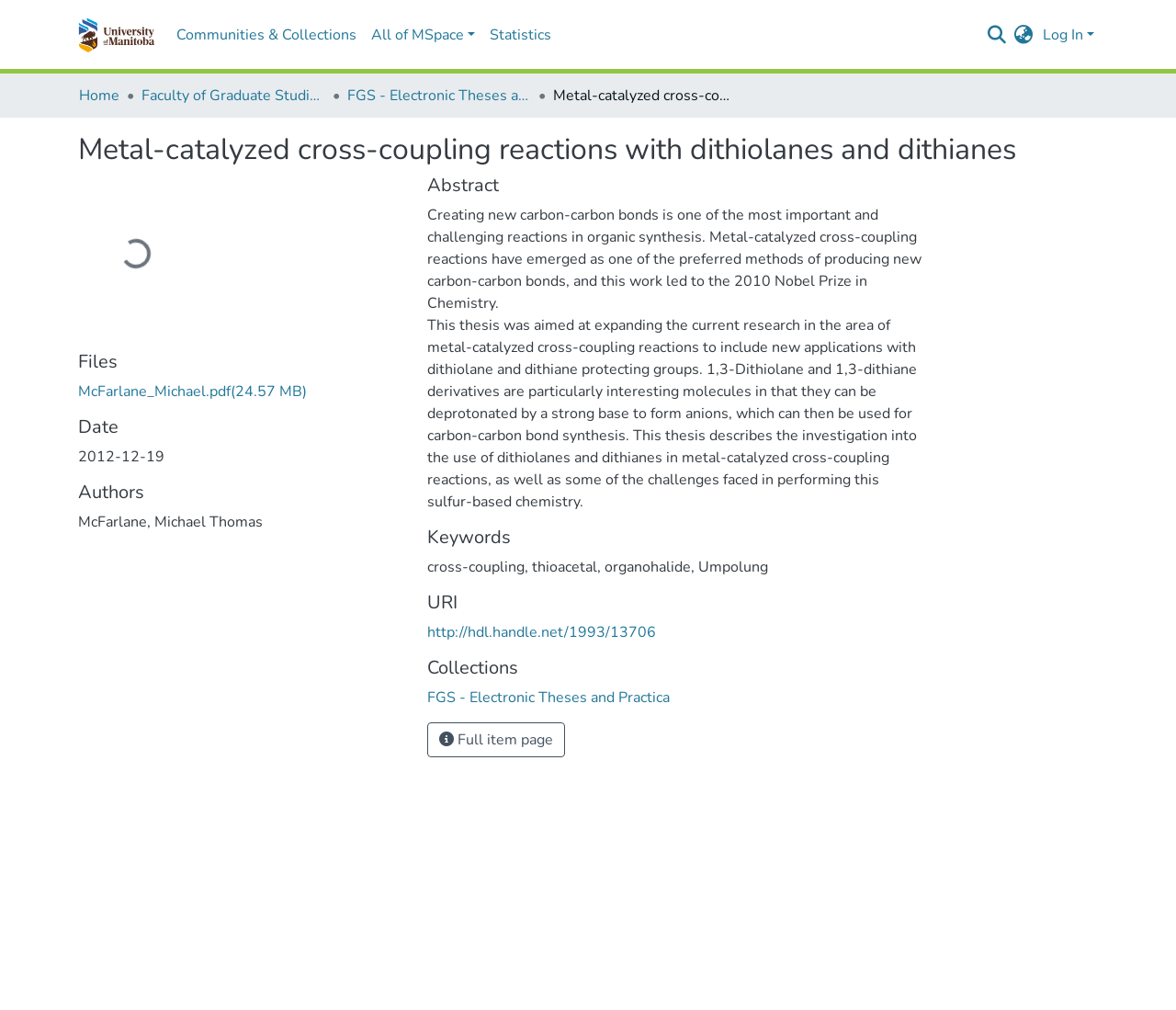Locate the coordinates of the bounding box for the clickable region that fulfills this instruction: "Search for a keyword".

[0.834, 0.016, 0.858, 0.051]